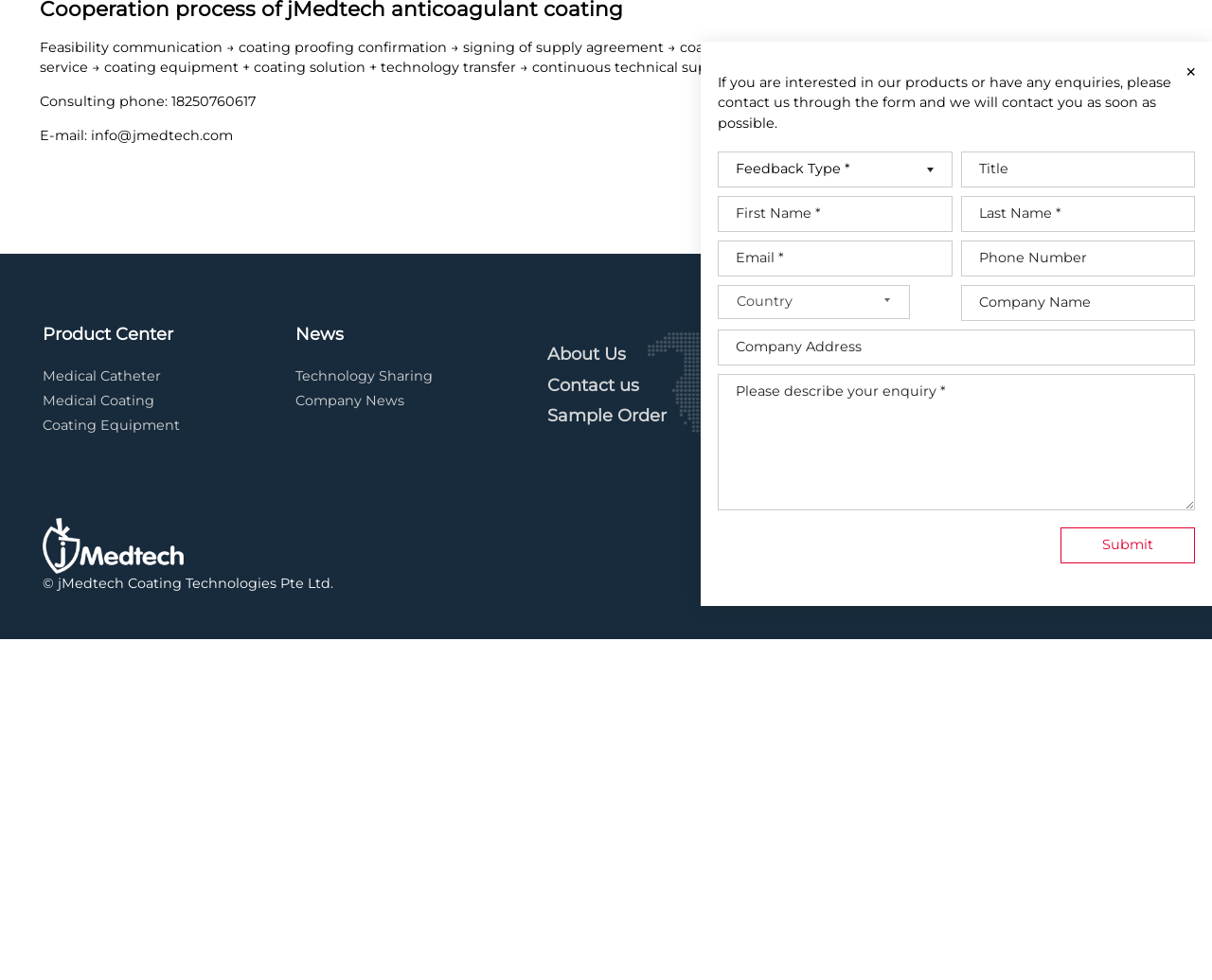Show me the bounding box coordinates of the clickable region to achieve the task as per the instruction: "View Medical Coating".

[0.039, 0.719, 0.141, 0.739]